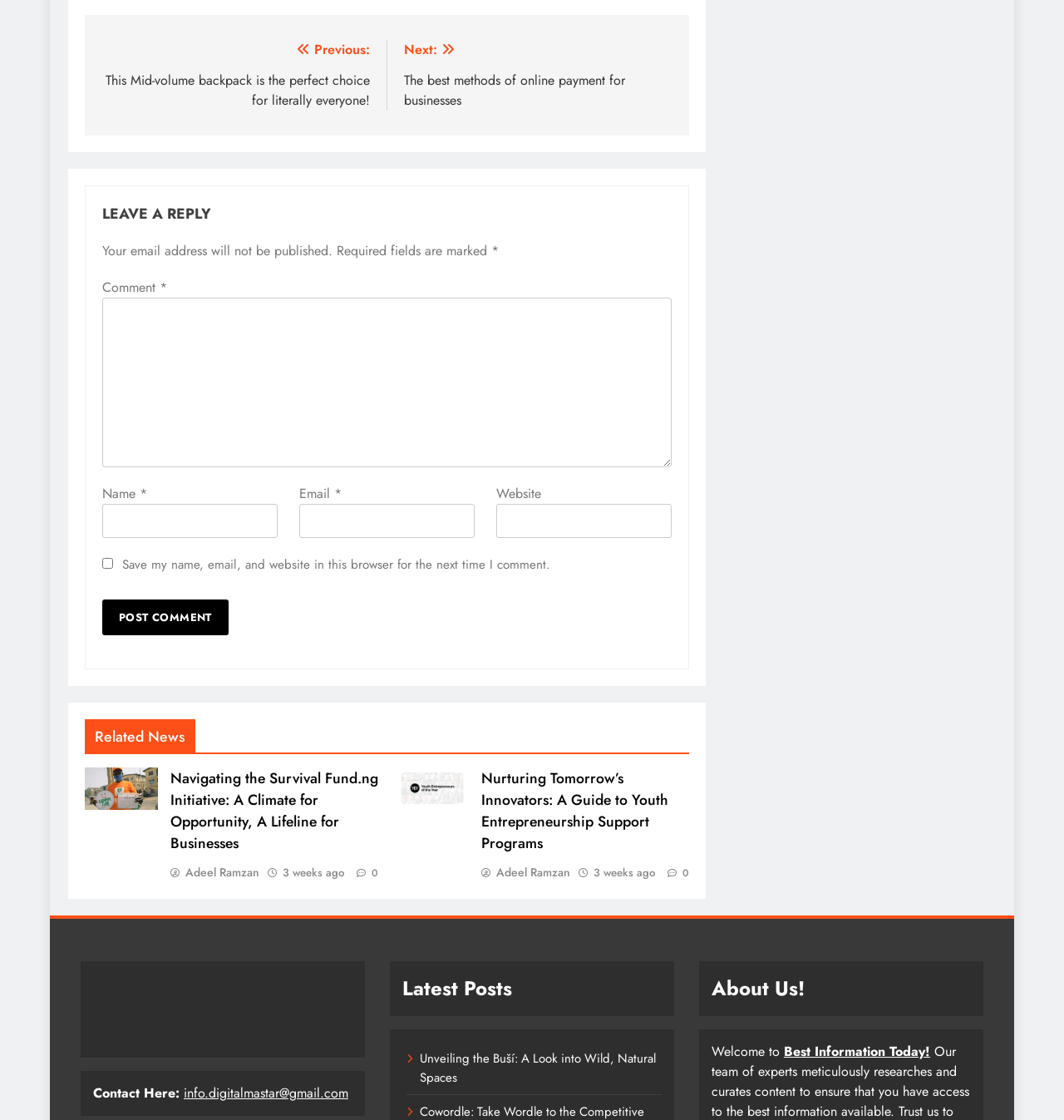Please reply to the following question using a single word or phrase: 
What is the topic of the first related news article?

Survival Fund.ng Initiative